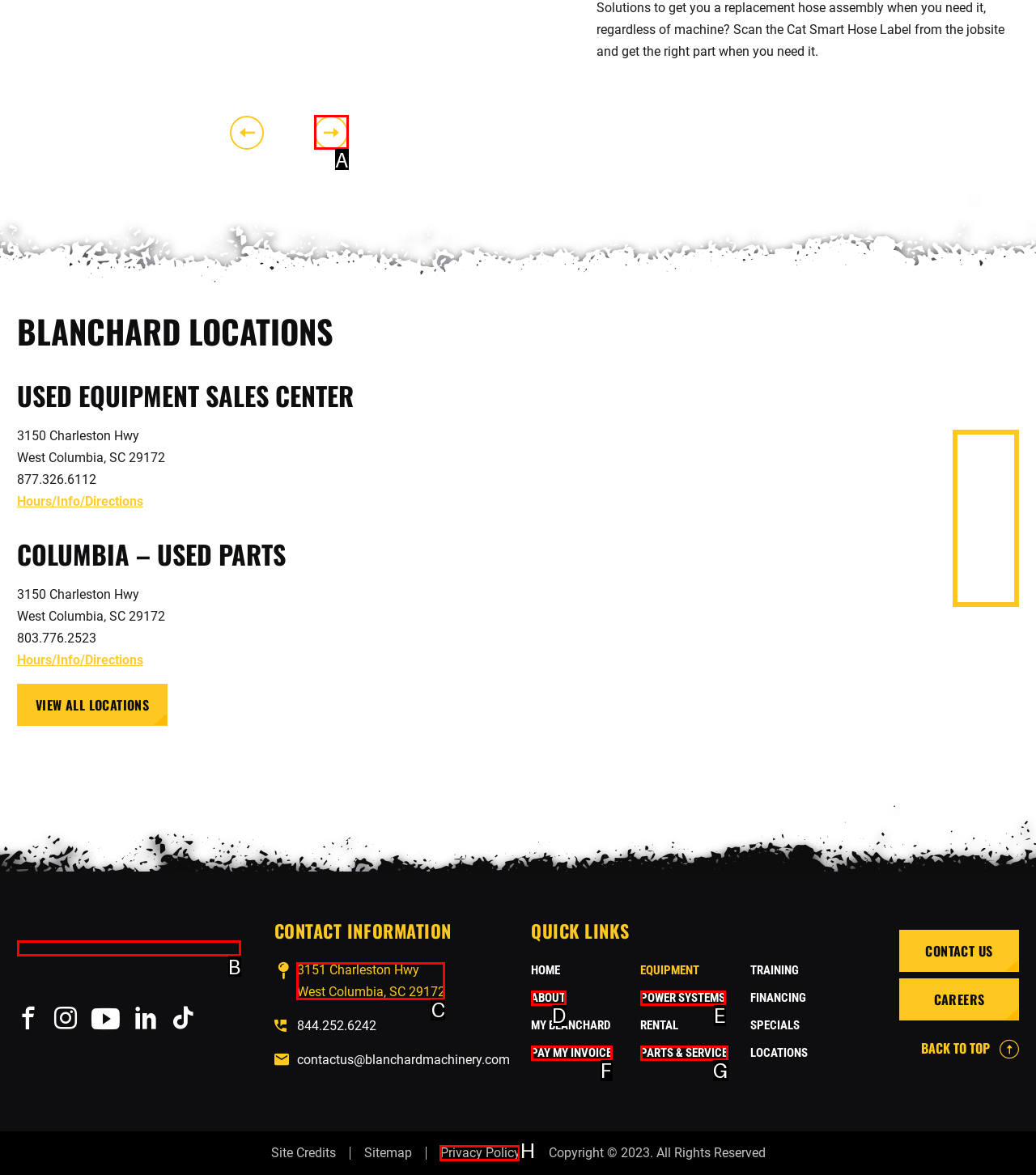Find the option that matches this description: Home Improvement
Provide the matching option's letter directly.

None